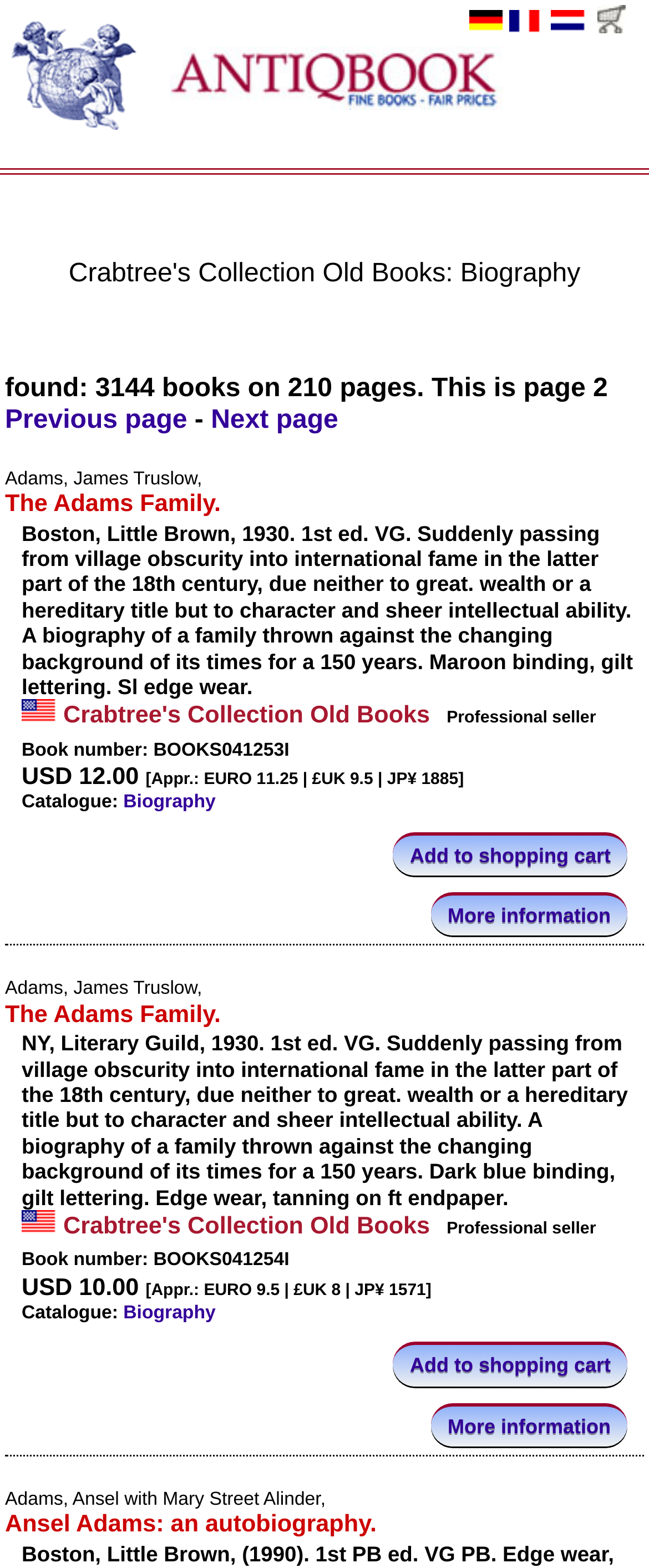Could you specify the bounding box coordinates for the clickable section to complete the following instruction: "View more information about the book 'The Adams Family'"?

[0.664, 0.569, 0.967, 0.597]